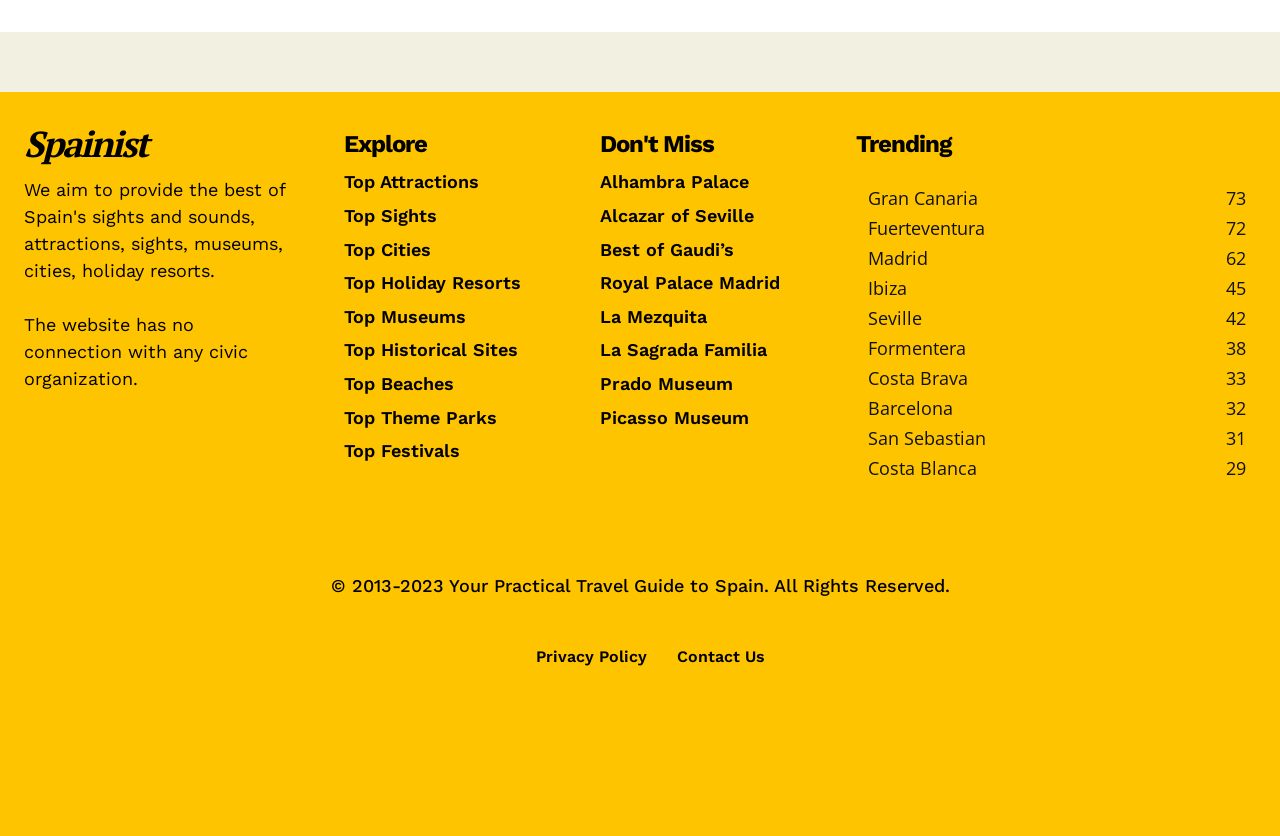Identify the bounding box coordinates of the clickable section necessary to follow the following instruction: "Check trending destinations in Gran Canaria". The coordinates should be presented as four float numbers from 0 to 1, i.e., [left, top, right, bottom].

[0.678, 0.223, 0.764, 0.252]